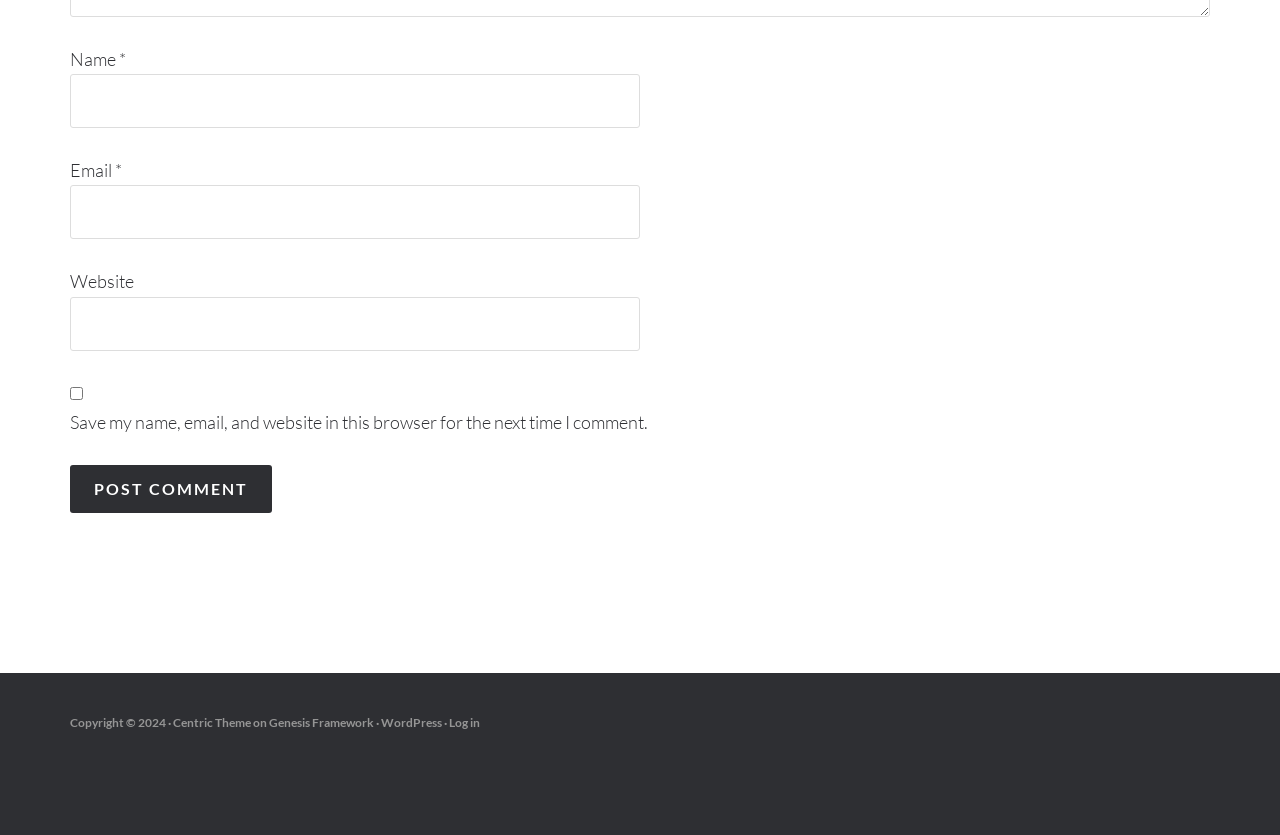What is the function of the 'Website' textbox?
Carefully examine the image and provide a detailed answer to the question.

The 'Website' textbox is an optional field in the form, suggesting that it is used to enter the user's website URL, which is not required to submit a comment.